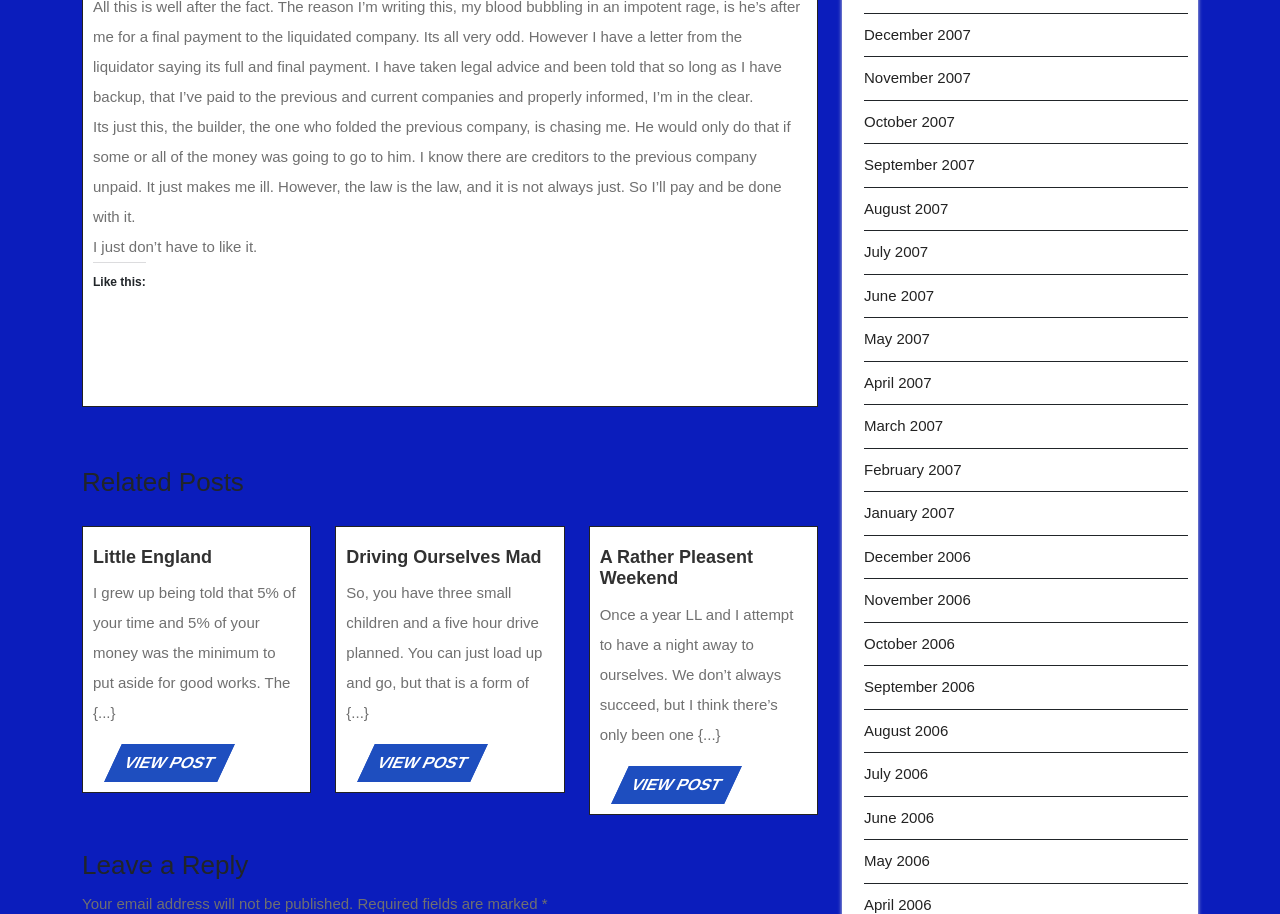How many related posts are displayed?
Based on the visual, give a brief answer using one word or a short phrase.

Three